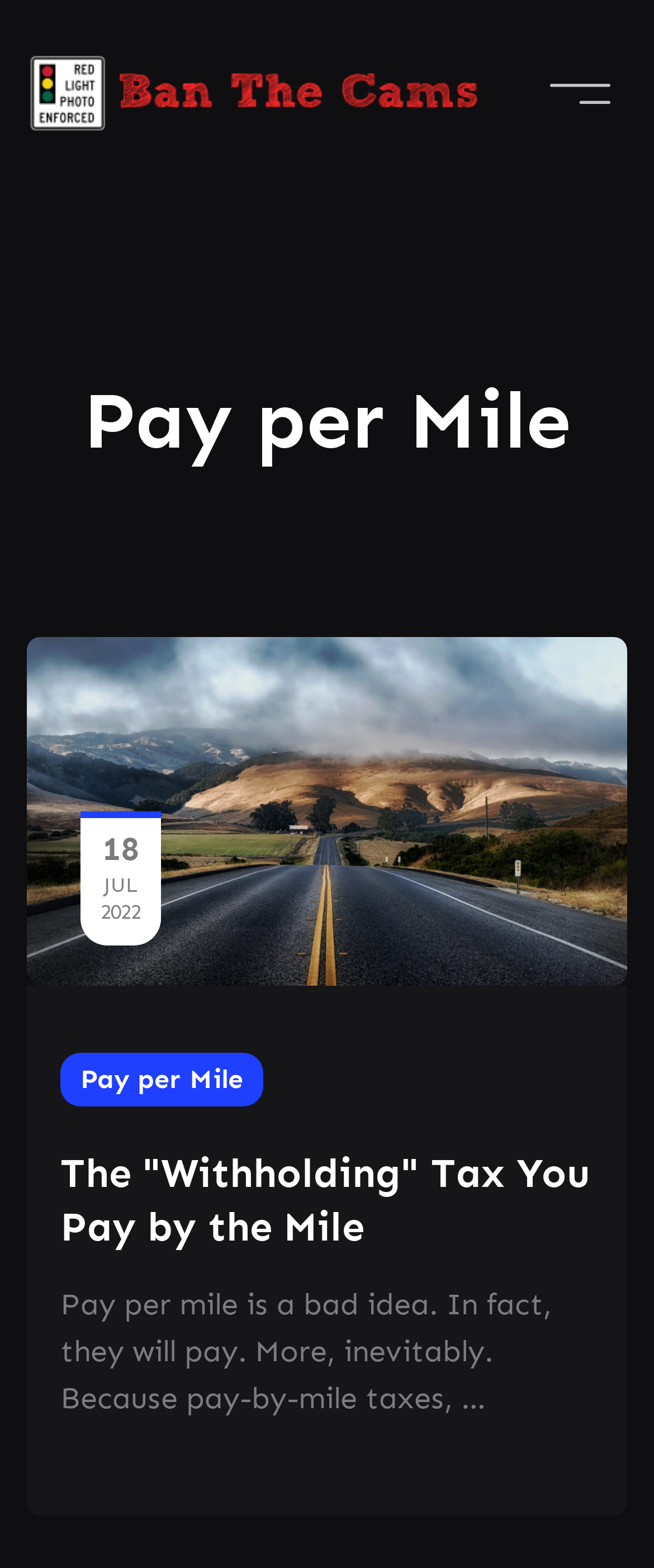Generate an in-depth caption that captures all aspects of the webpage.

The webpage is focused on the topic of banning red light cameras and speed cameras, with a prominent link at the top left corner labeled "Ban the Cams!" accompanied by an image. This link is situated below a heading that reads "Pay per Mile". 

To the top right, there is a button with an image inside, but no text description. 

Below the "Pay per Mile" heading, there is another link titled "The 'Withholding' Tax You Pay by the Mile" which also has an associated image. This link spans almost the entire width of the page.

On the left side of the page, there are three lines of static text, displaying the date "18 JUL 2022". 

Further down the page, there are two more links. The first one is labeled "Pay per Mile" and is positioned on the left side. The second link is a longer paragraph of text that discusses the drawbacks of pay-per-mile taxes, with a heading that matches the title of the link above it, "The 'Withholding' Tax You Pay by the Mile". This link takes up most of the page's width.